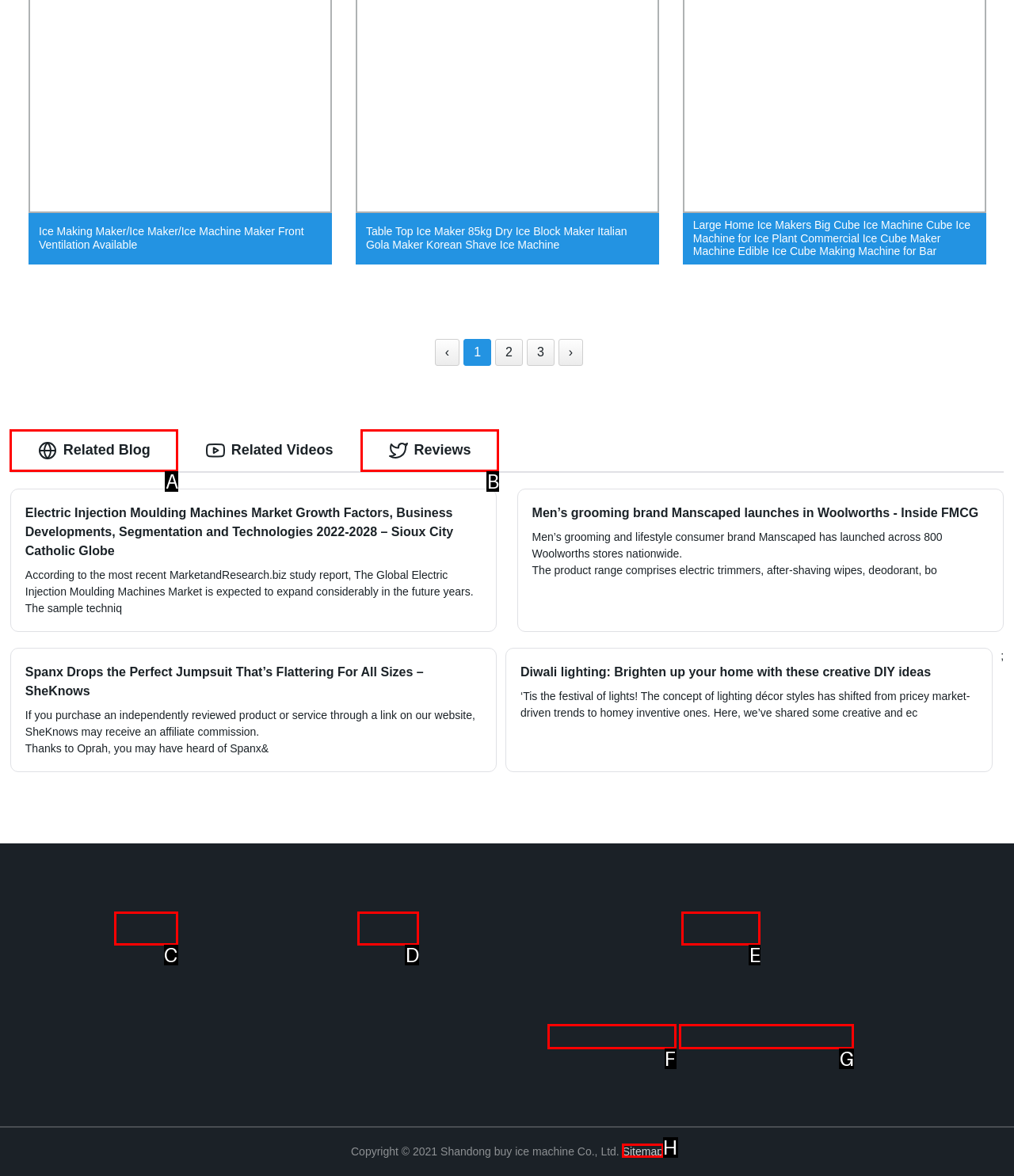From the given choices, which option should you click to complete this task: Click on the 'Sitemap' link? Answer with the letter of the correct option.

H